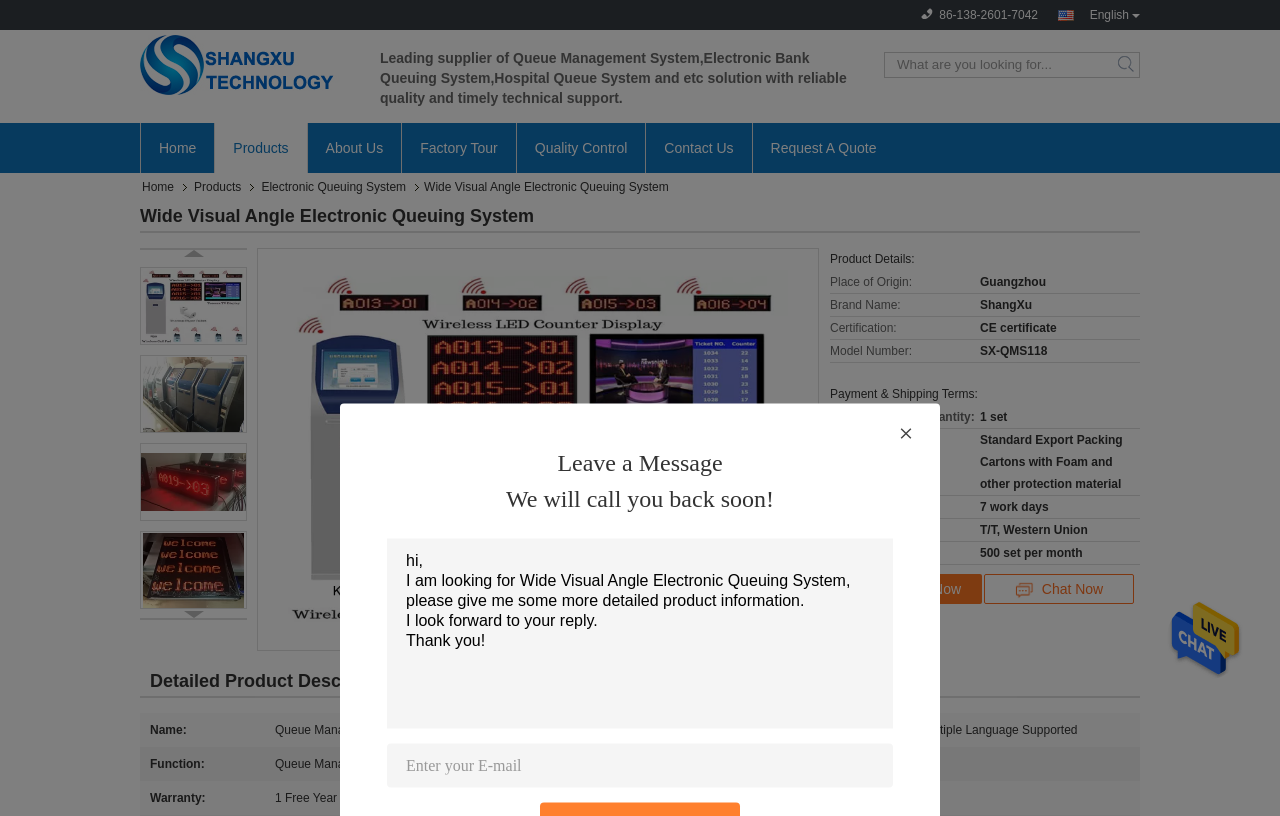What is the minimum order quantity for the product?
Please use the image to provide an in-depth answer to the question.

I found the minimum order quantity by looking at the table with the payment and shipping terms, where the 'Minimum Order Quantity' is listed as '1 set'.